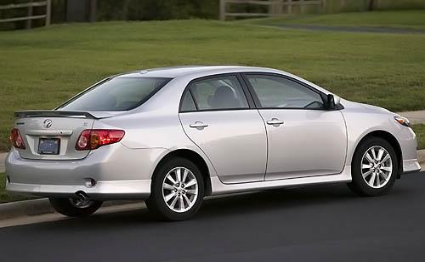Provide a rich and detailed narrative of the image.

The image showcases a silver 2009 Toyota Corolla S, elegantly parked along a smooth, dark roadway. The vehicle is depicted from a rear angle, highlighting its sleek design, streamlined contours, and sporty rear spoiler. The Corolla features a modern aesthetic with well-defined lines and stylish alloy wheels. In the background, a lush green landscape adds a fresh ambiance, emphasizing the car's practicality and appeal for everyday use. This model is known for its efficient performance and comfortable interior, making it a popular choice among compact sedans.